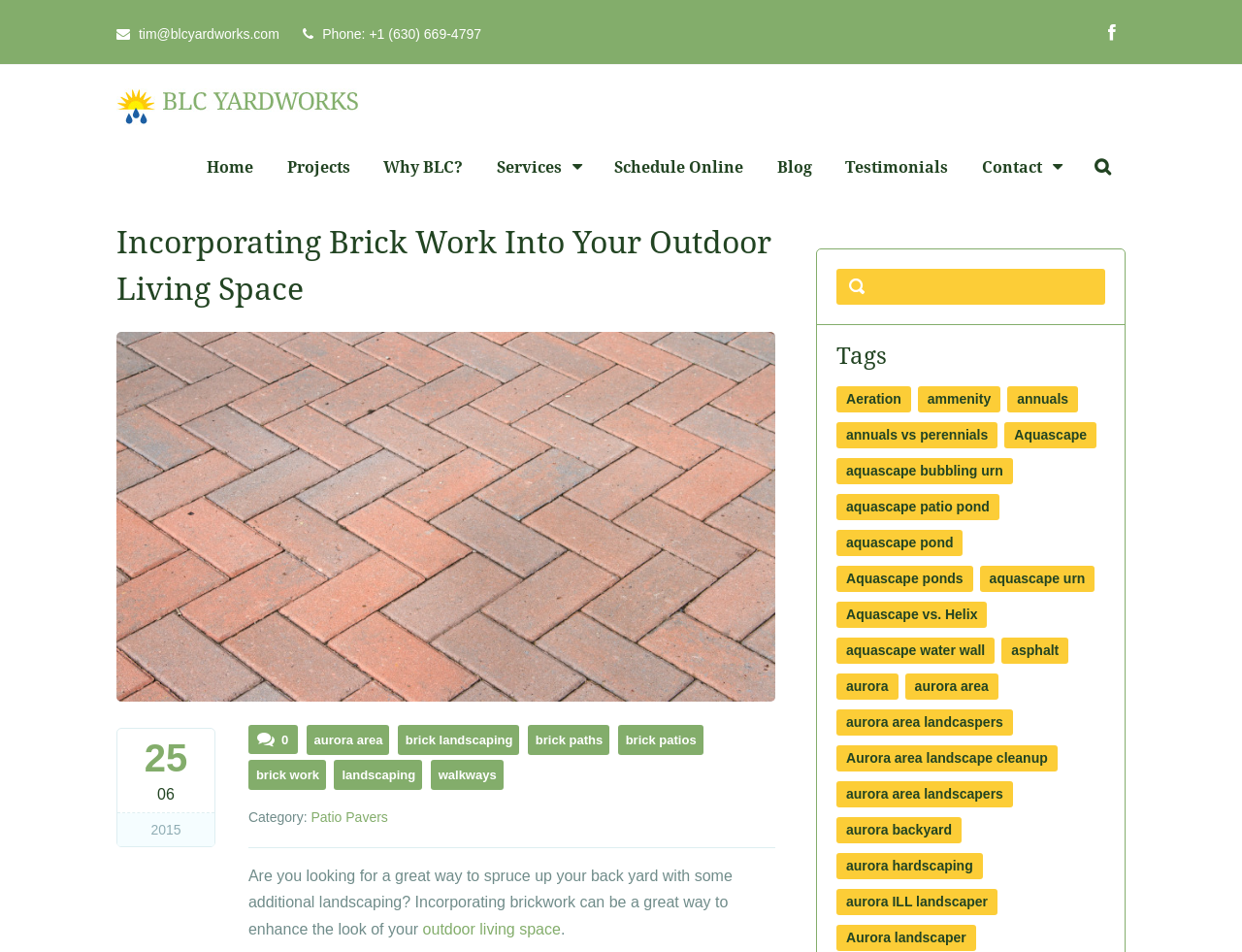Please answer the following question using a single word or phrase: 
How many tags are listed on the webpage?

40